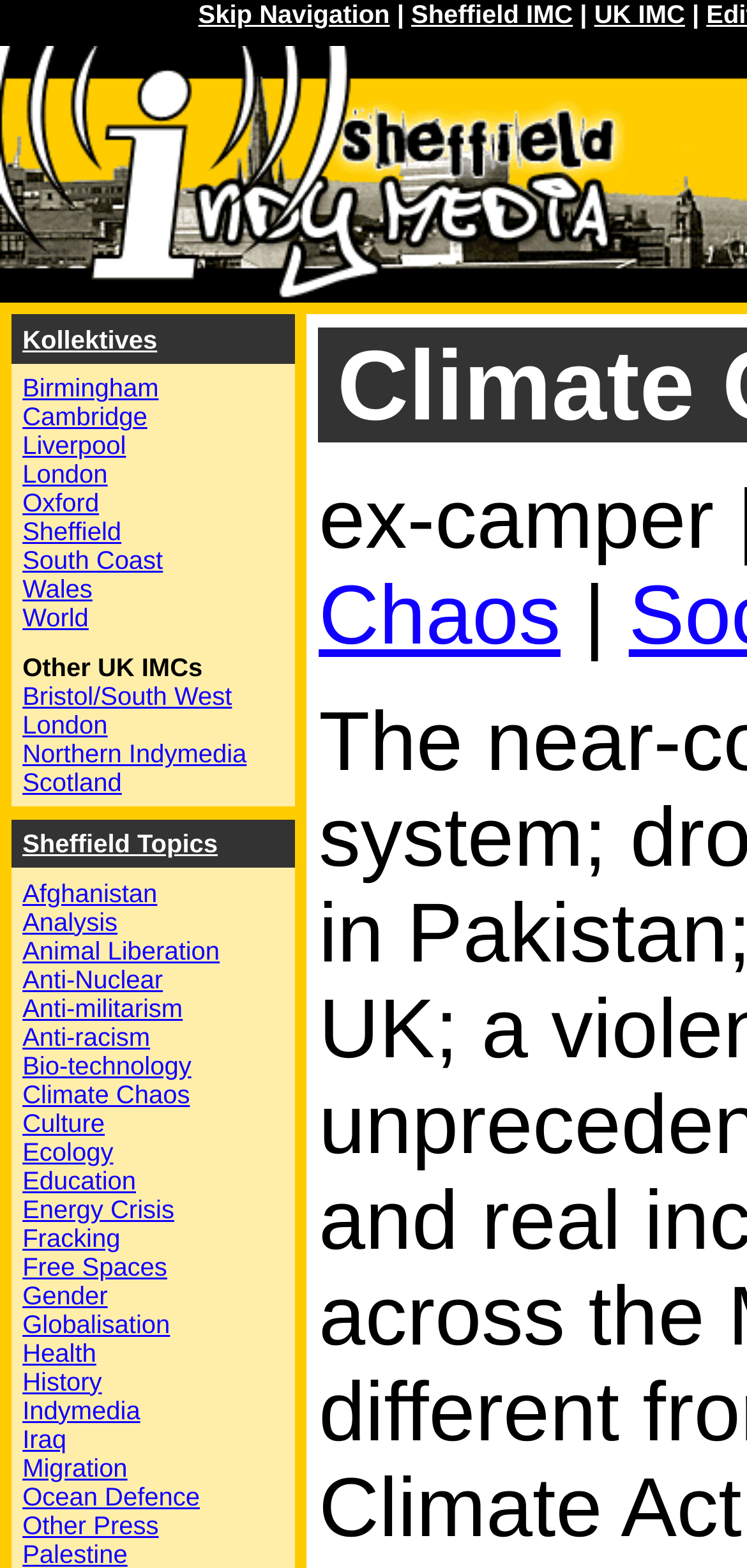Determine the bounding box coordinates of the clickable element to complete this instruction: "Login". Provide the coordinates in the format of four float numbers between 0 and 1, [left, top, right, bottom].

None